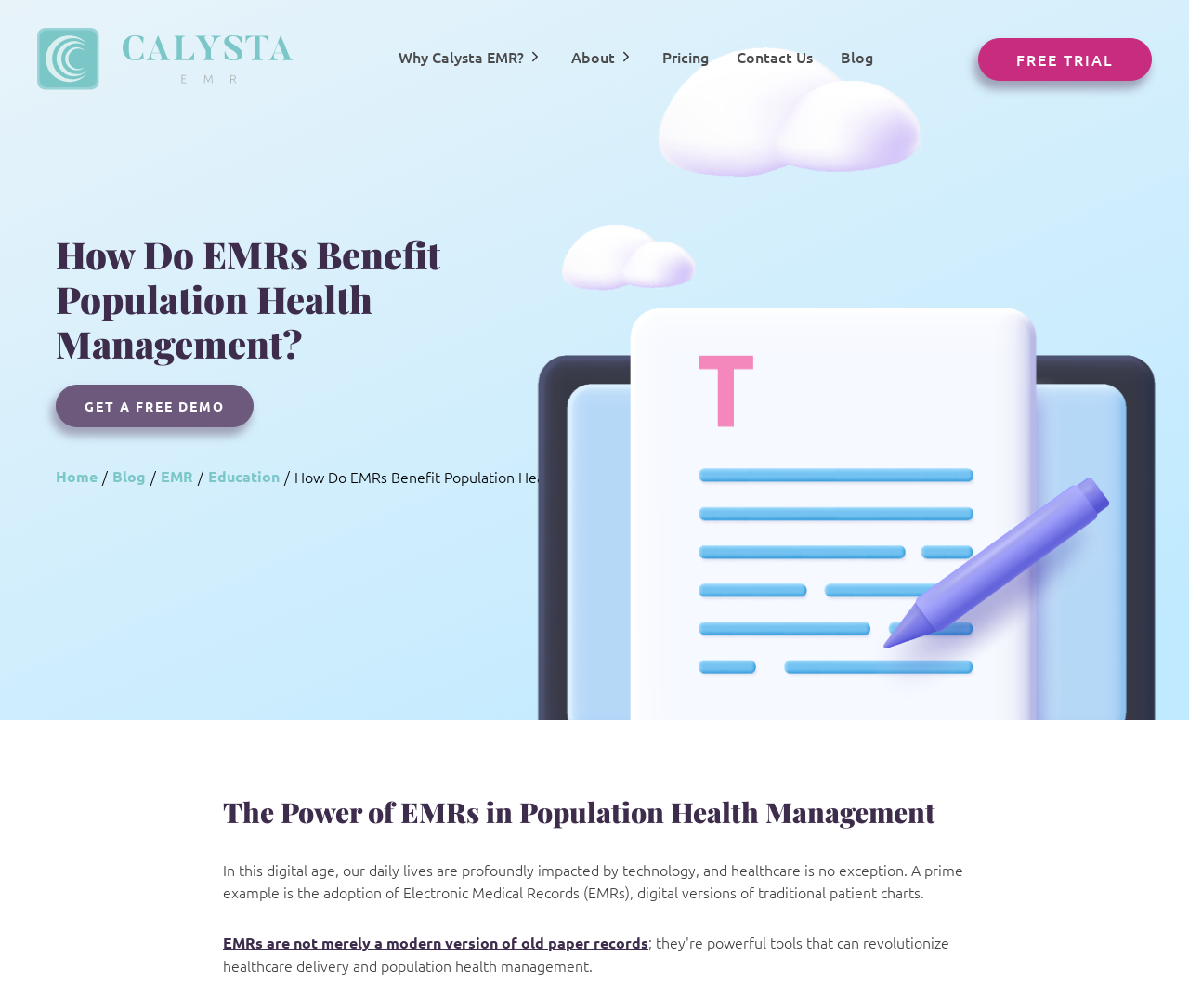Identify the coordinates of the bounding box for the element that must be clicked to accomplish the instruction: "Click on 'Why Calysta EMR?'".

[0.335, 0.041, 0.457, 0.076]